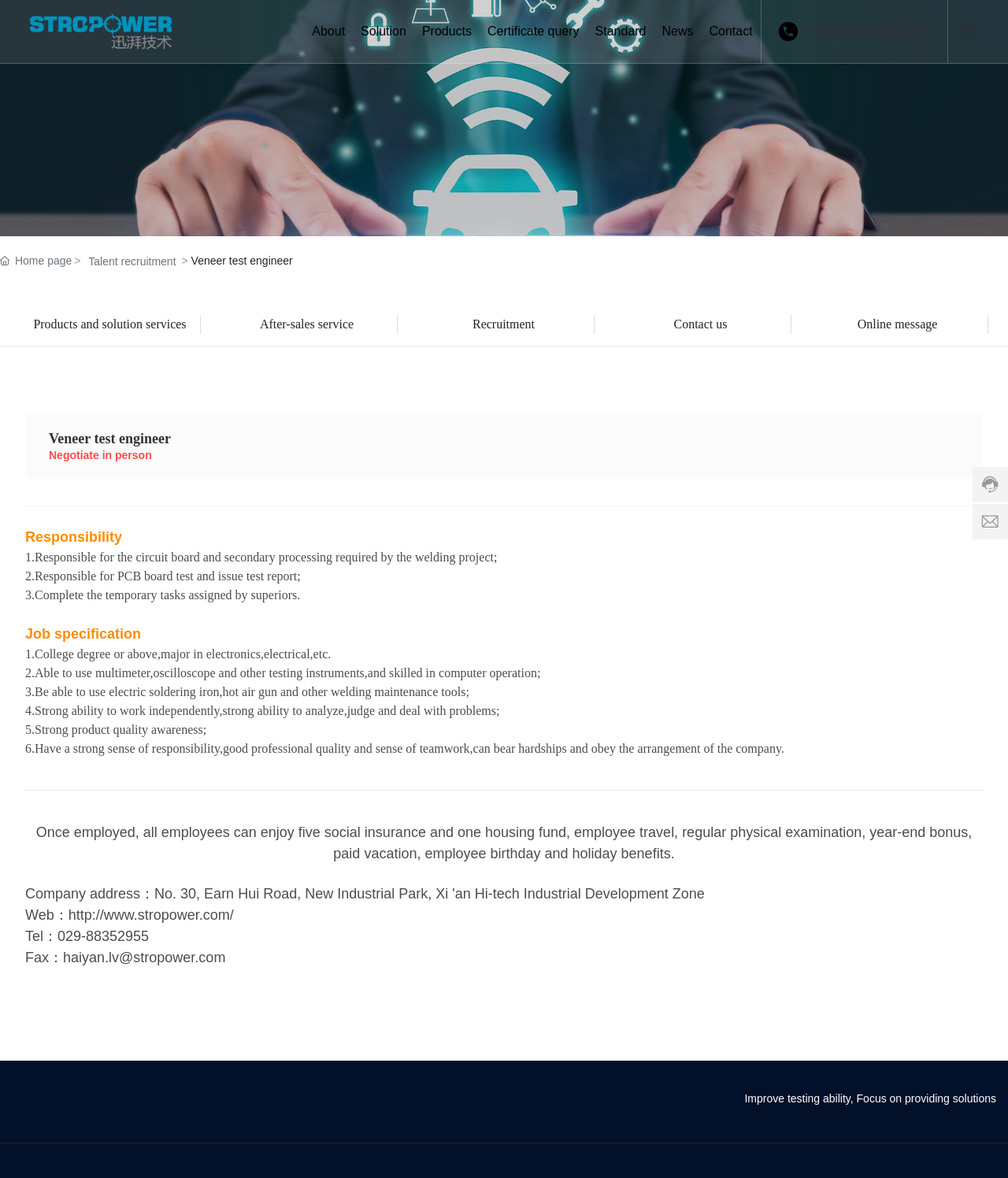Provide a comprehensive caption for the webpage.

The webpage is about Xi'an Stropower Technologies Co., Ltd, a company that provides solutions and products related to electronics and electrical engineering. 

At the top of the page, there is a logo of the company, accompanied by a link to the company's homepage. Below the logo, there is a navigation menu with links to different sections of the website, including "About", "Solution", "Products", "Certificate query", "Standard", "News", and "Contact". 

On the left side of the page, there is a section with a heading "CONTACT US" and a link to the contact page. Below this section, there are links to various pages, including "Home page", "Talent recruitment", and "Products and solution services". 

The main content of the page is about a job posting for a veneer test engineer. The job description includes responsibilities, job specifications, and requirements. The responsibilities include circuit board testing, PCB board testing, and completing temporary tasks assigned by superiors. The job specifications include a college degree or above in electronics or electrical engineering, ability to use testing instruments, and strong analytical and problem-solving skills. 

Below the job posting, there is a section with information about the company's benefits, including five social insurances, one housing fund, employee travel, regular physical examination, year-end bonus, paid vacation, employee birthday and holiday benefits. 

At the bottom of the page, there is a section with the company's contact information, including website, telephone number, fax number, and email address. There is also a link to the company's homepage and a logo of the company.